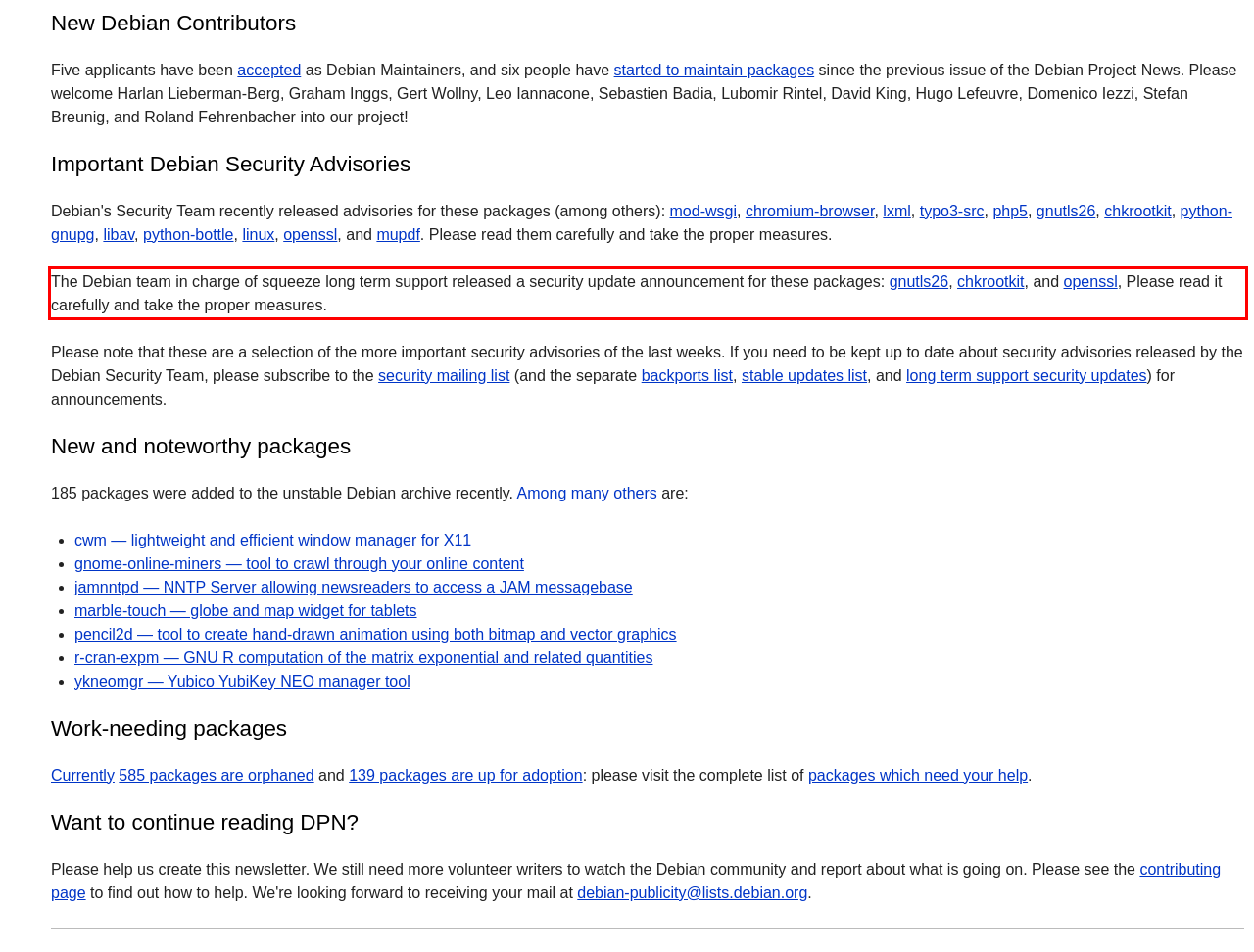The screenshot provided shows a webpage with a red bounding box. Apply OCR to the text within this red bounding box and provide the extracted content.

The Debian team in charge of squeeze long term support released a security update announcement for these packages: gnutls26, chkrootkit, and openssl, Please read it carefully and take the proper measures.